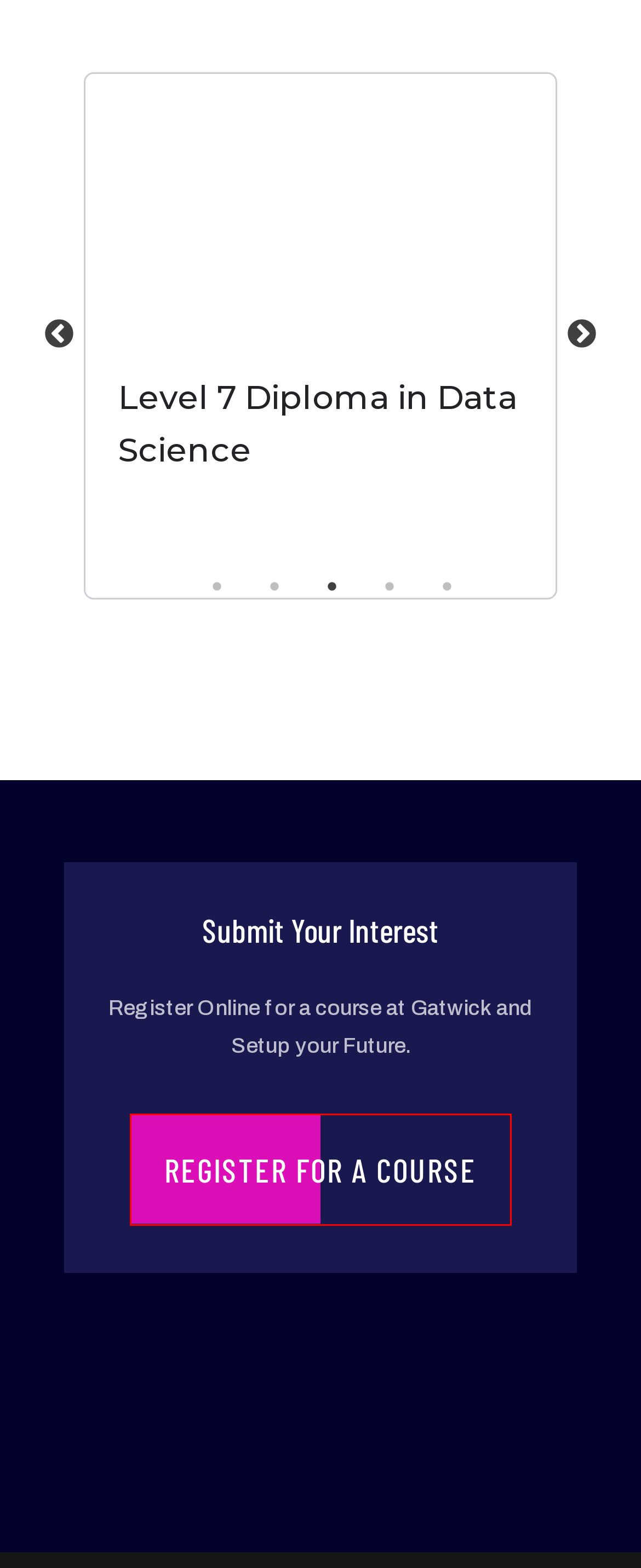Analyze the screenshot of a webpage featuring a red rectangle around an element. Pick the description that best fits the new webpage after interacting with the element inside the red bounding box. Here are the candidates:
A. Gatwick college of business and technology |
B. Level 5 Extended Diploma in Accounting and Business | Gatwick college of business and technology
C. Level 5 Diploma in Business Management | Gatwick college of business and technology
D. Level 6 Diploma in Accounting and Business | Gatwick college of business and technology
E. Level 7 Diploma in Data Science | Gatwick college of business and technology
F. Online Admission Form
G. Level 6 Diploma in Business Management | Gatwick college of business and technology
H. Hashnate – Enterprise Software Development

F